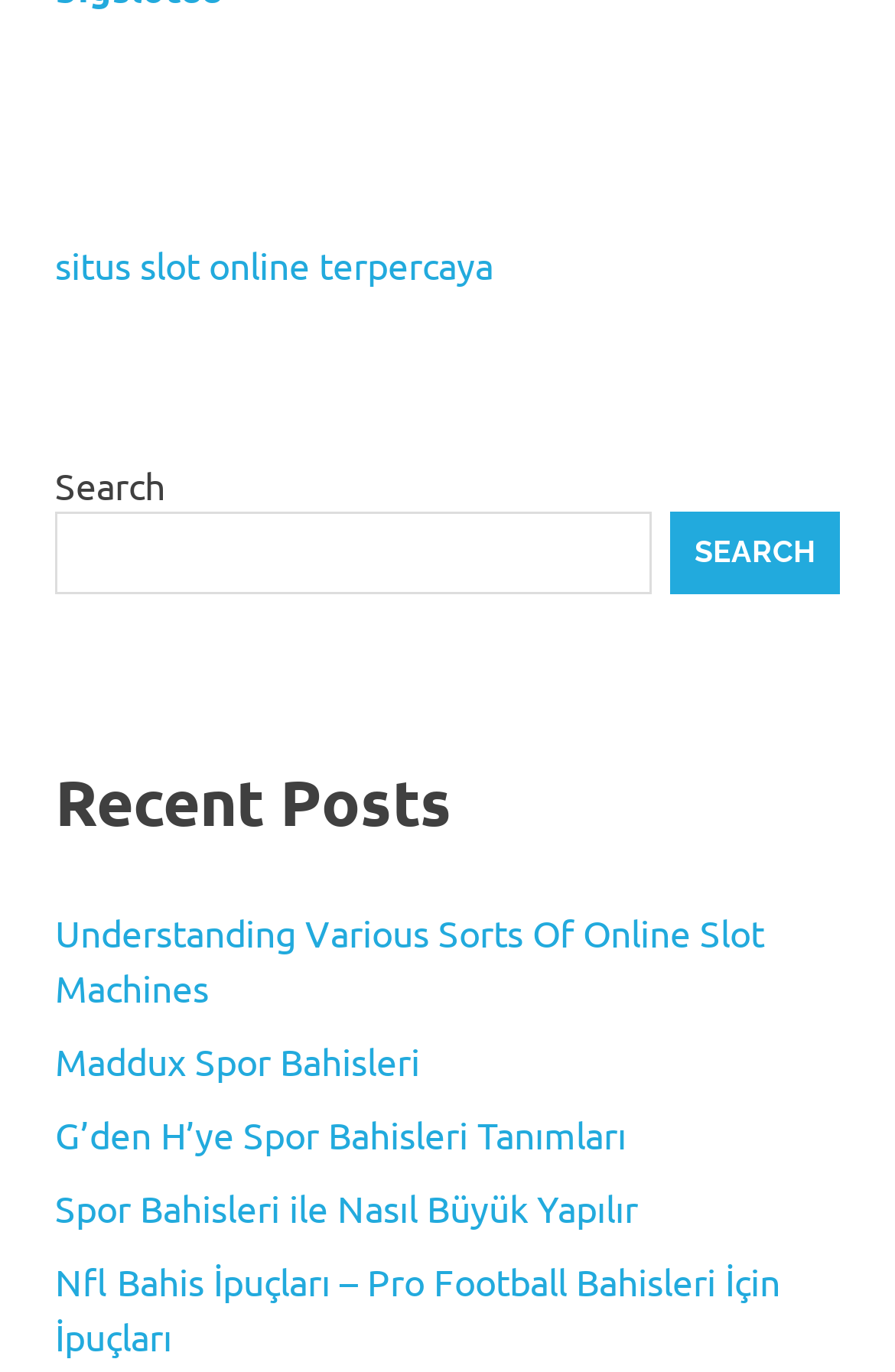Highlight the bounding box coordinates of the element you need to click to perform the following instruction: "get nfl bahis ipuçları."

[0.062, 0.916, 0.872, 0.99]